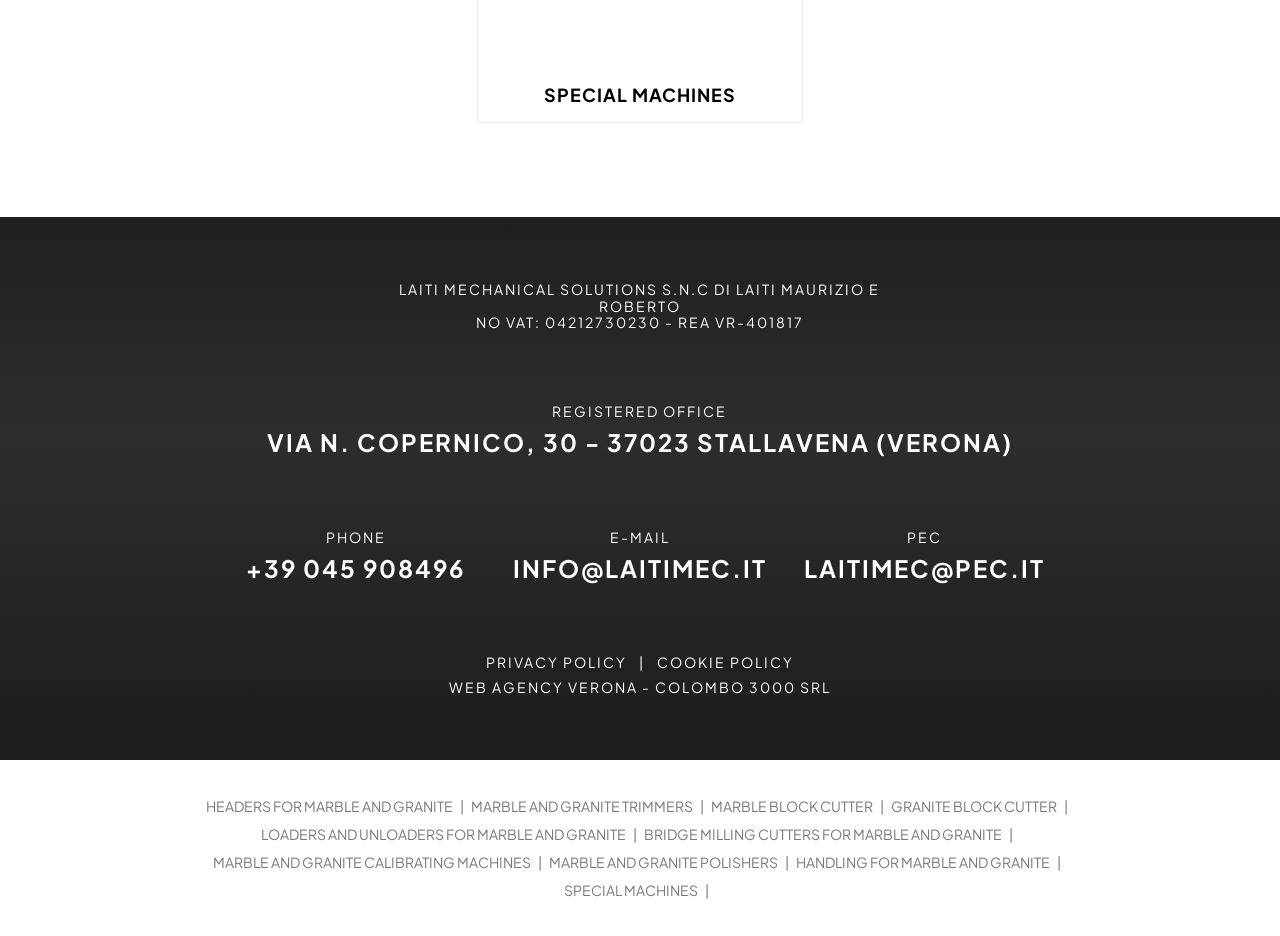Highlight the bounding box coordinates of the element that should be clicked to carry out the following instruction: "call the company". The coordinates must be given as four float numbers ranging from 0 to 1, i.e., [left, top, right, bottom].

[0.192, 0.59, 0.363, 0.622]